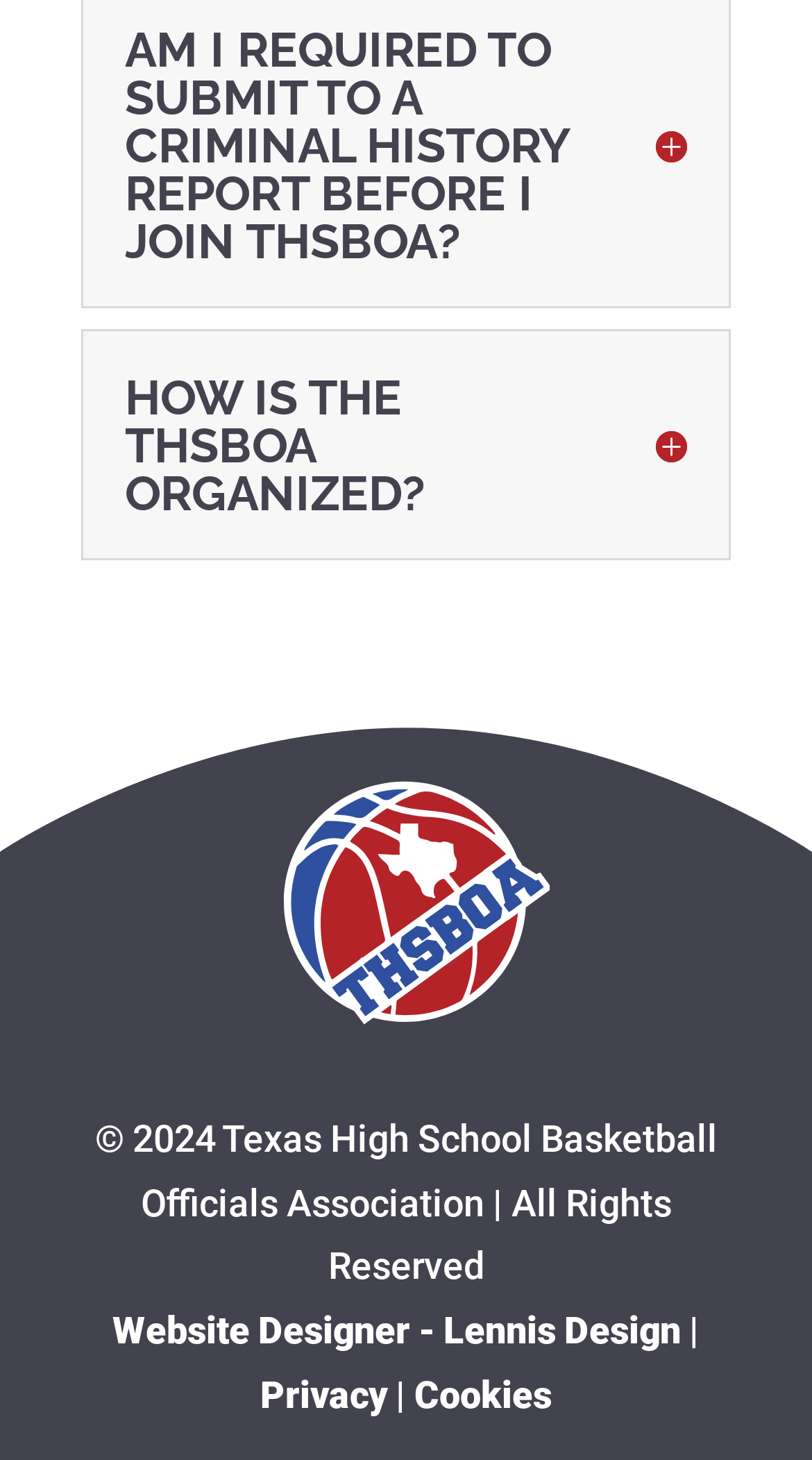Please provide a comprehensive answer to the question below using the information from the image: How many links are there at the bottom of the webpage?

I counted the number of links at the bottom of the webpage, starting from 'Website Designer - Lennis Design' and ending at 'Cookies', and found a total of 4 links.